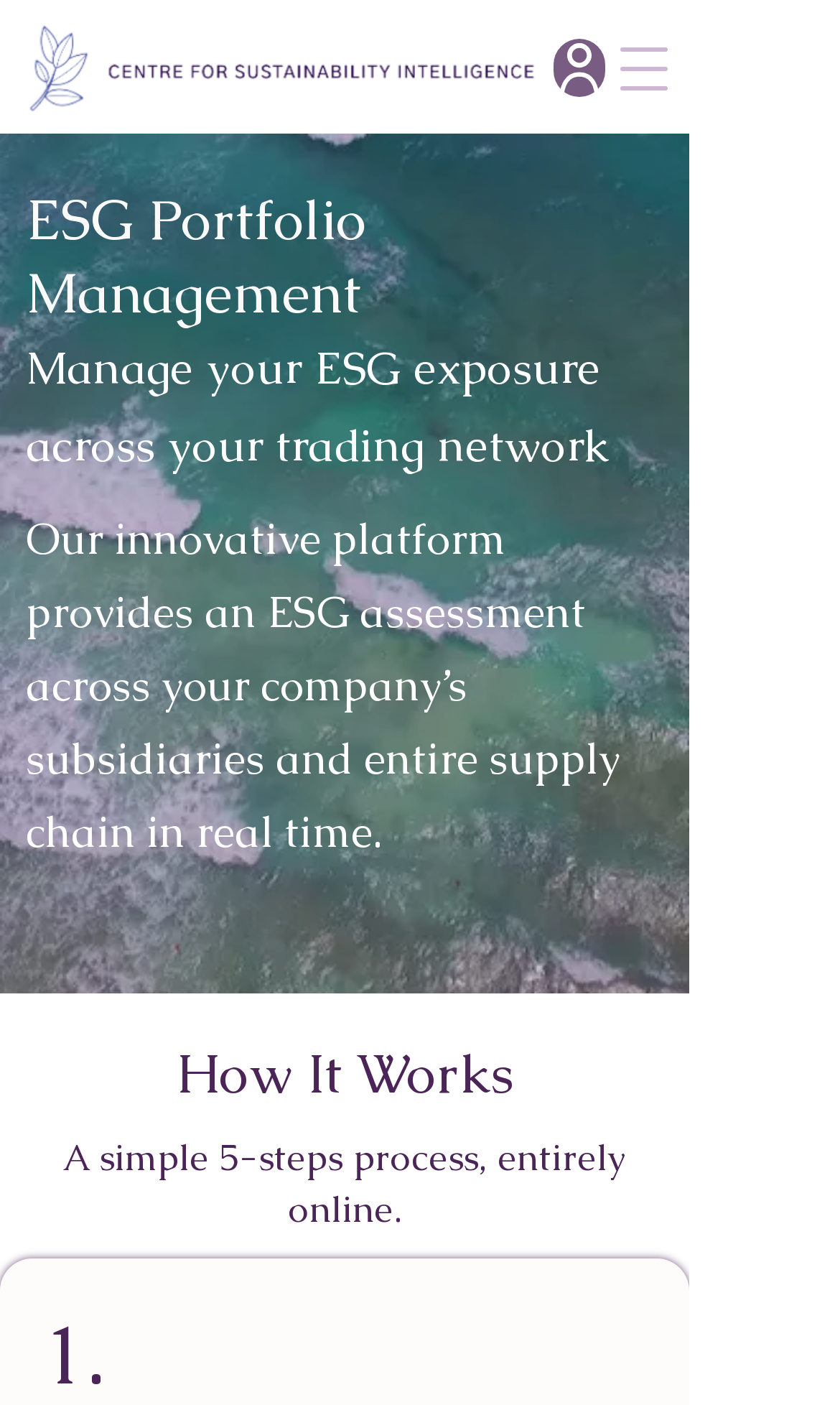Provide a brief response to the question using a single word or phrase: 
What is the navigation menu option available on the top right corner?

Open navigation menu